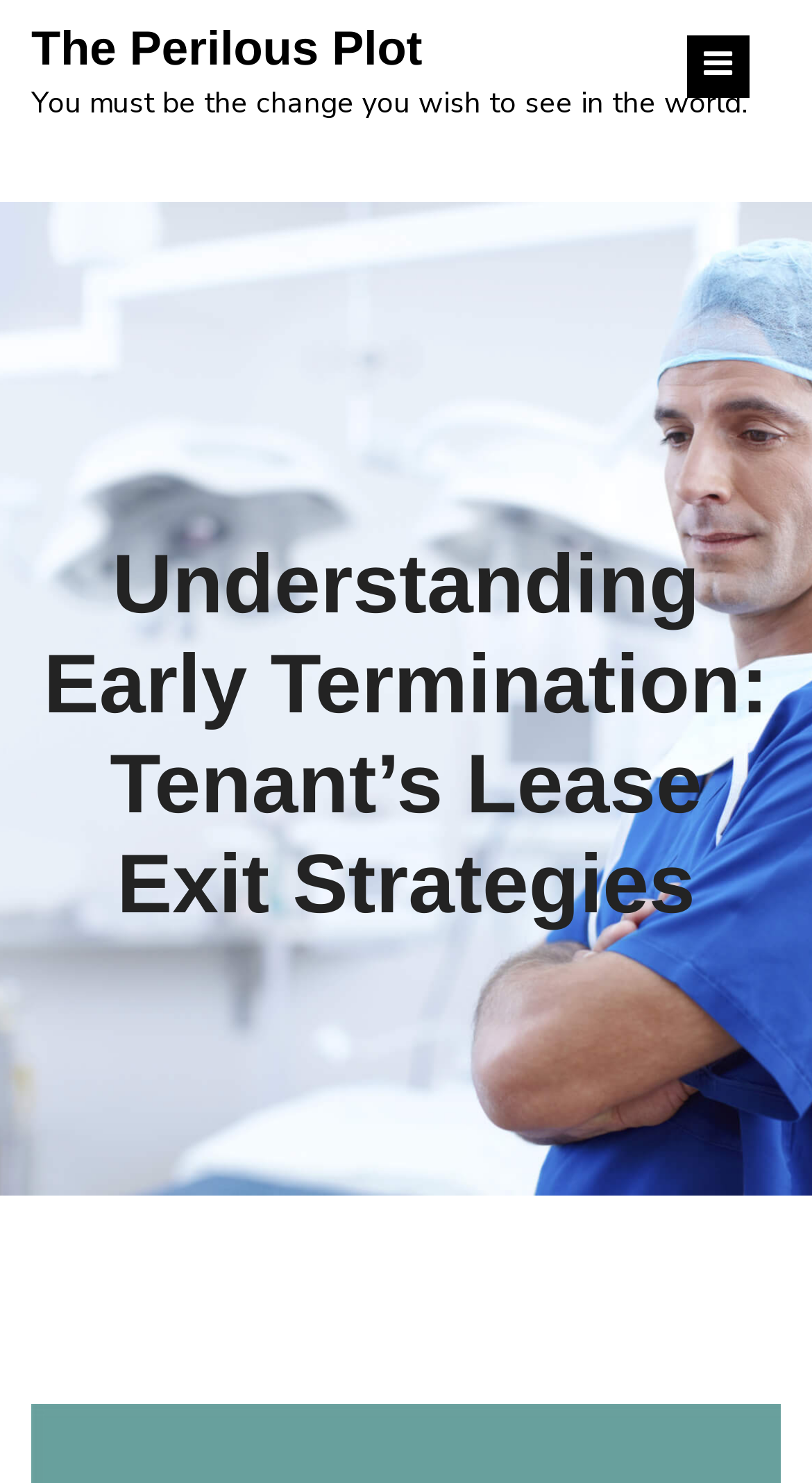Find the headline of the webpage and generate its text content.

The Perilous Plot